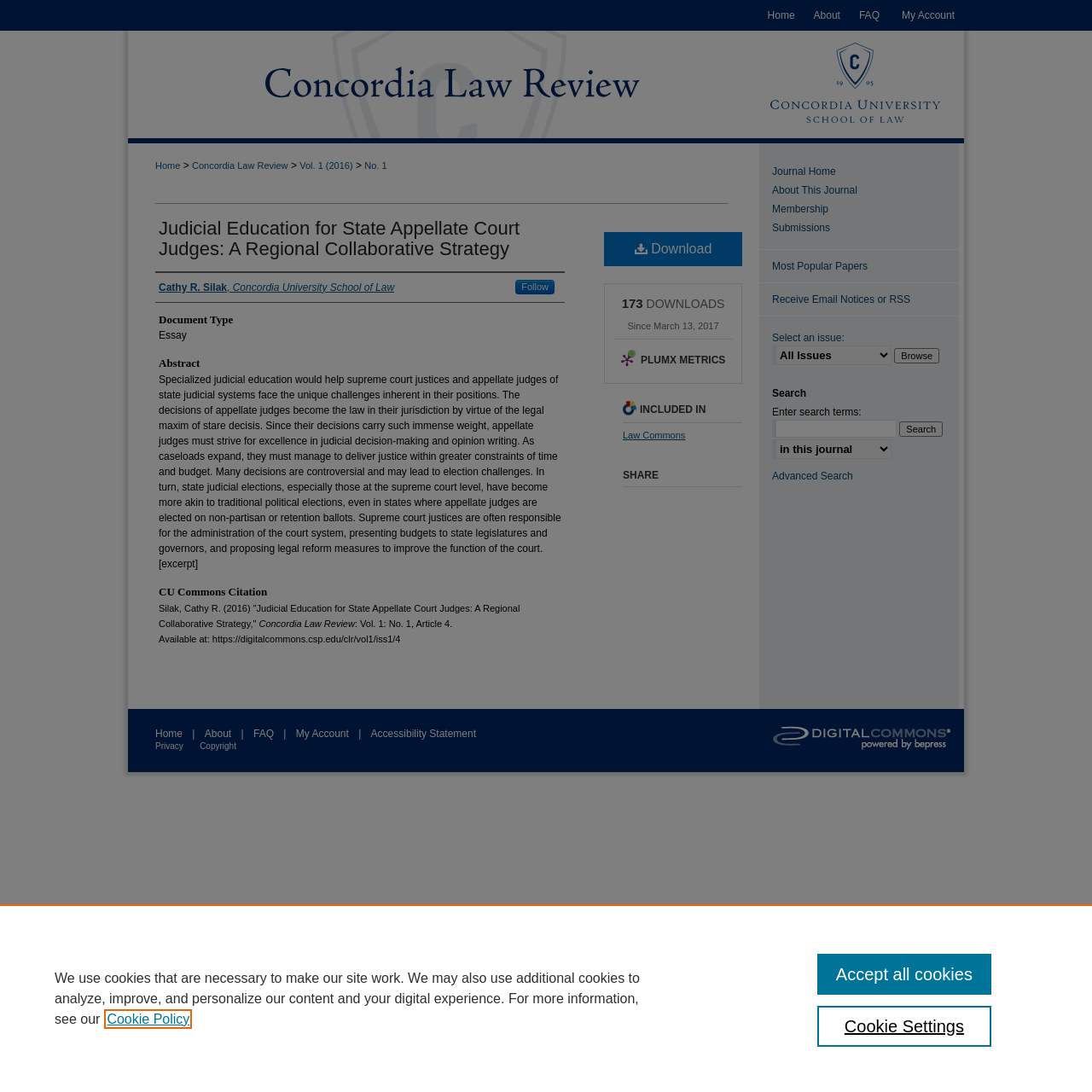Find the bounding box coordinates for the UI element whose description is: "My Account". The coordinates should be four float numbers between 0 and 1, in the format [left, top, right, bottom].

[0.271, 0.666, 0.319, 0.677]